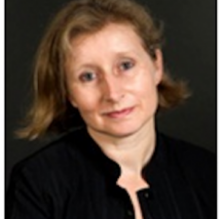What organization does Professor Ella Arensman advise as an expert?
Use the image to answer the question with a single word or phrase.

World Health Organization